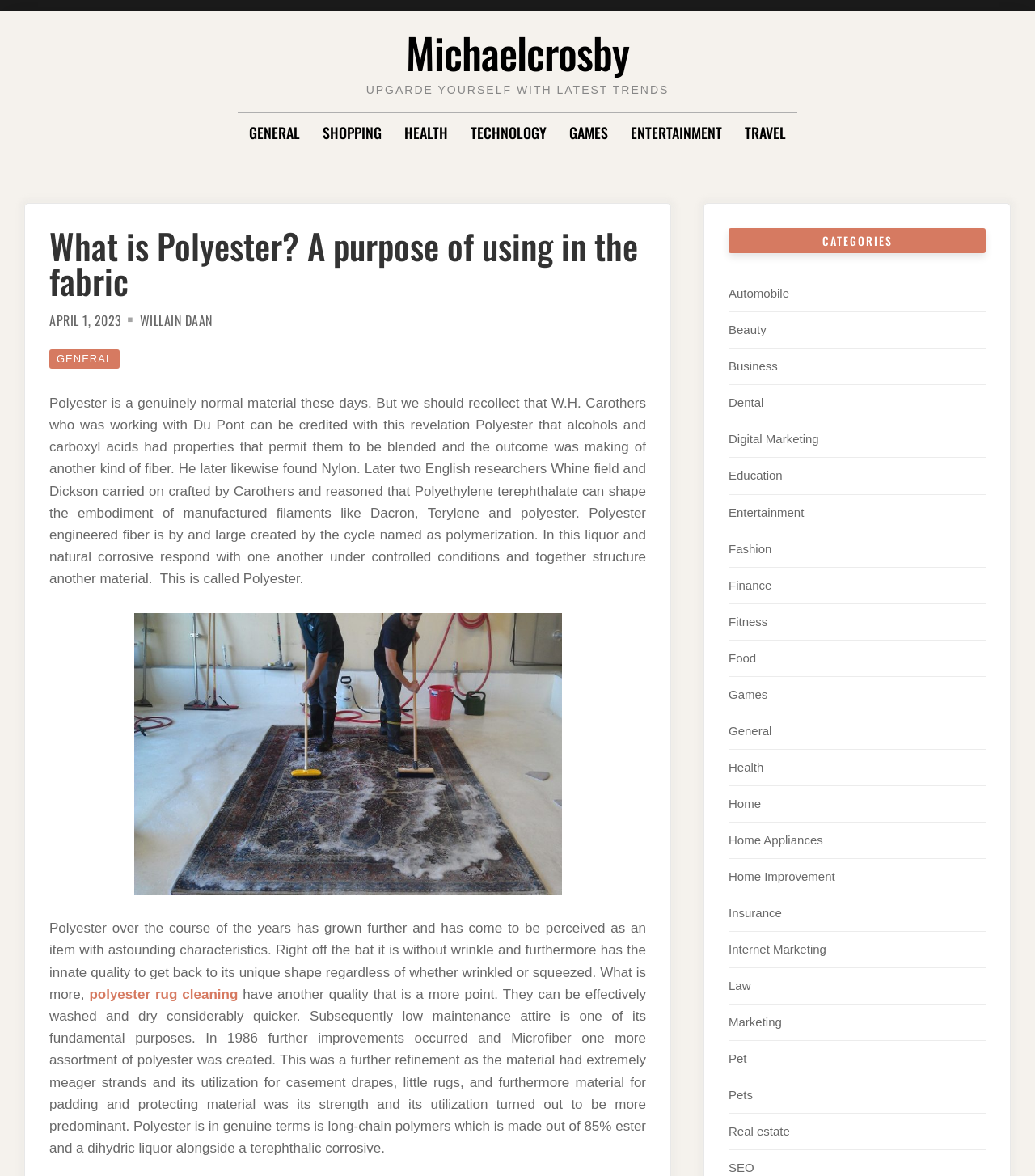Predict the bounding box for the UI component with the following description: "Education".

[0.704, 0.399, 0.756, 0.41]